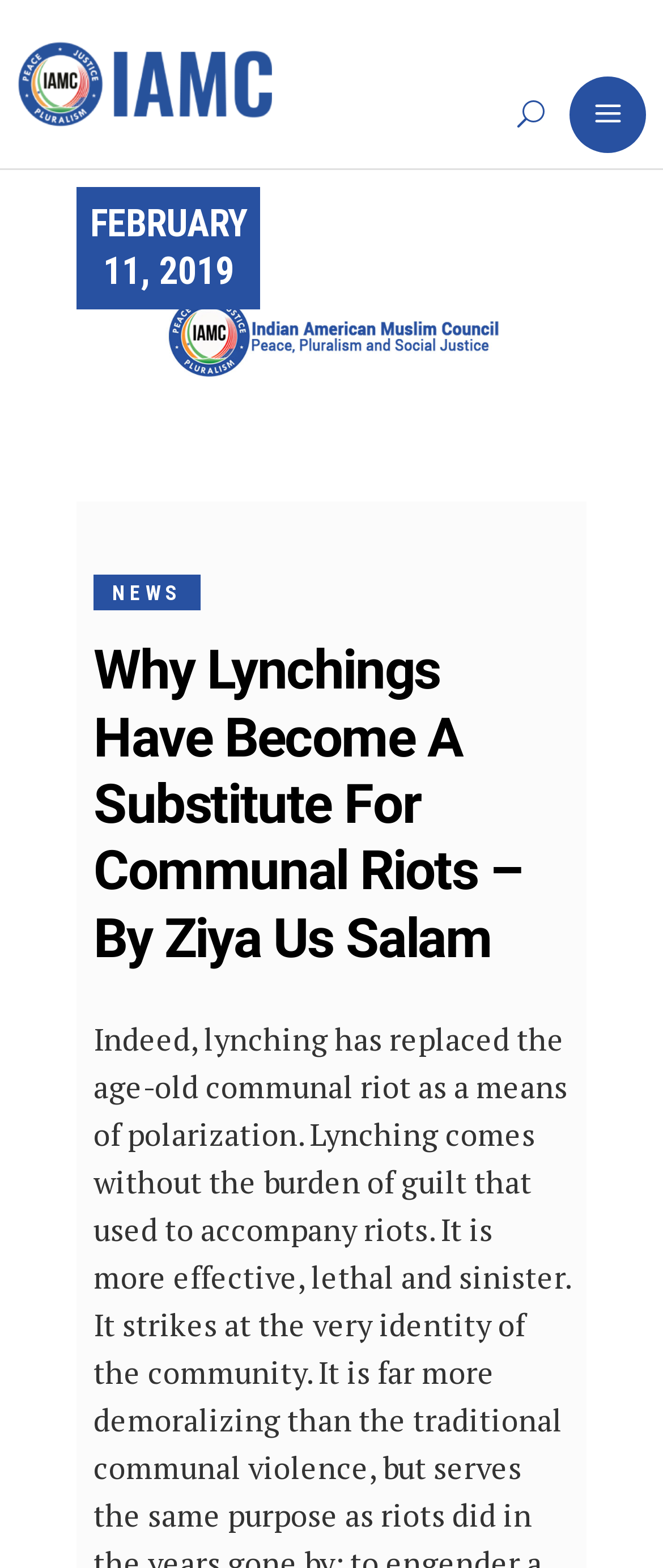Given the following UI element description: "Frequently Asked Questions", find the bounding box coordinates in the webpage screenshot.

None